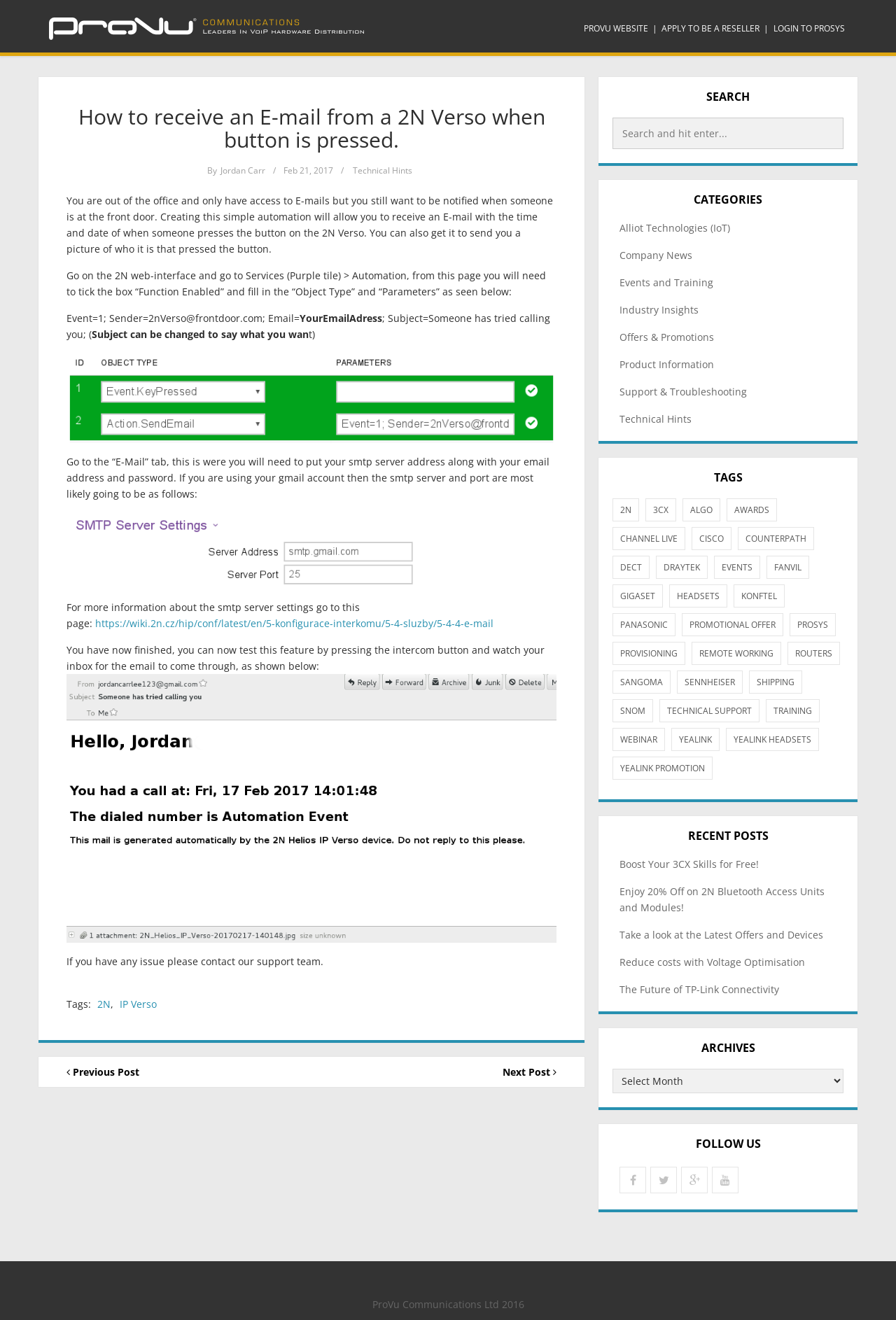Please identify the coordinates of the bounding box for the clickable region that will accomplish this instruction: "Search and hit enter".

[0.684, 0.089, 0.941, 0.113]